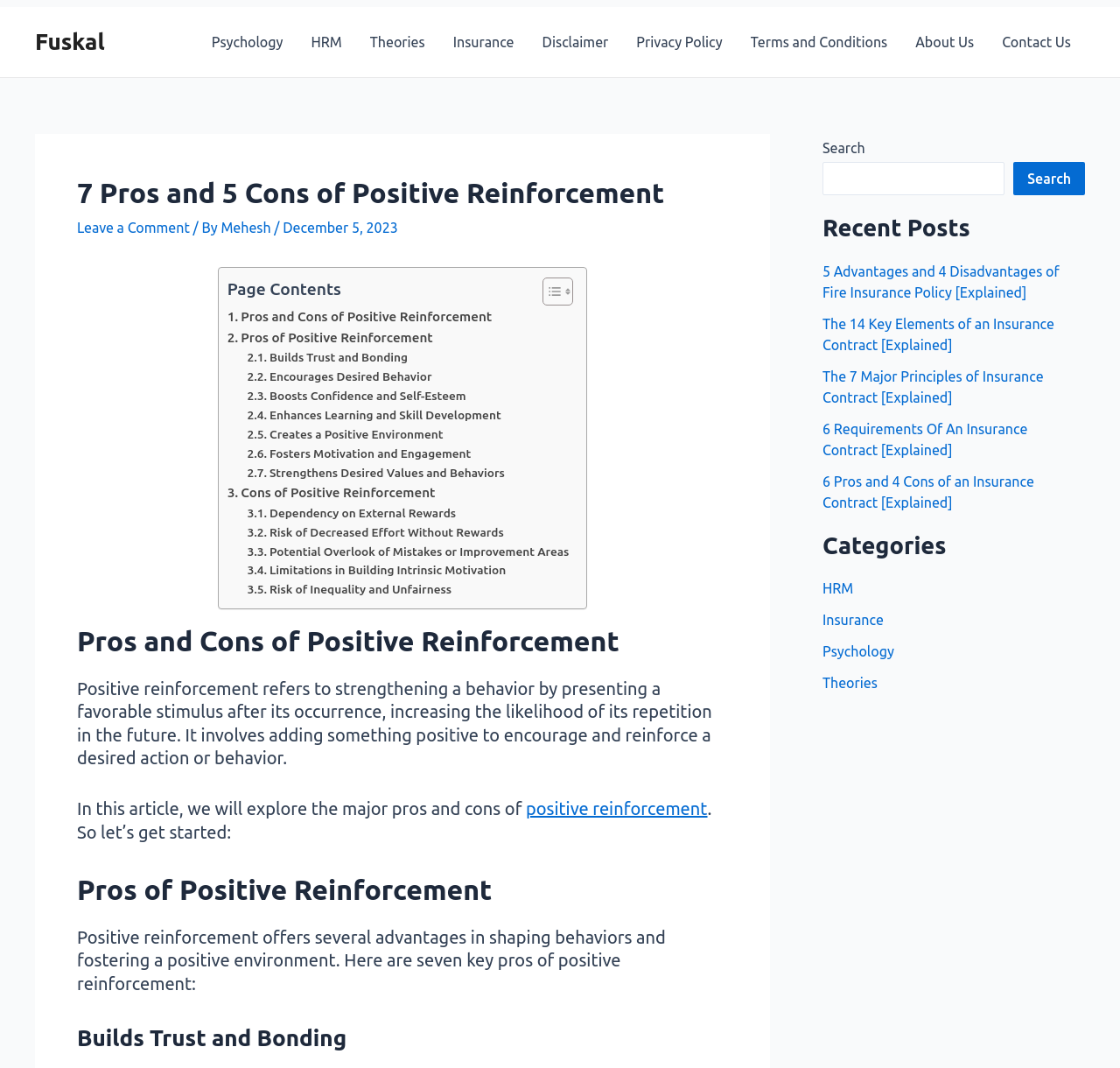Using a single word or phrase, answer the following question: 
What is the category of the article '5 Advantages and 4 Disadvantages of Fire Insurance Policy [Explained]'?

Insurance